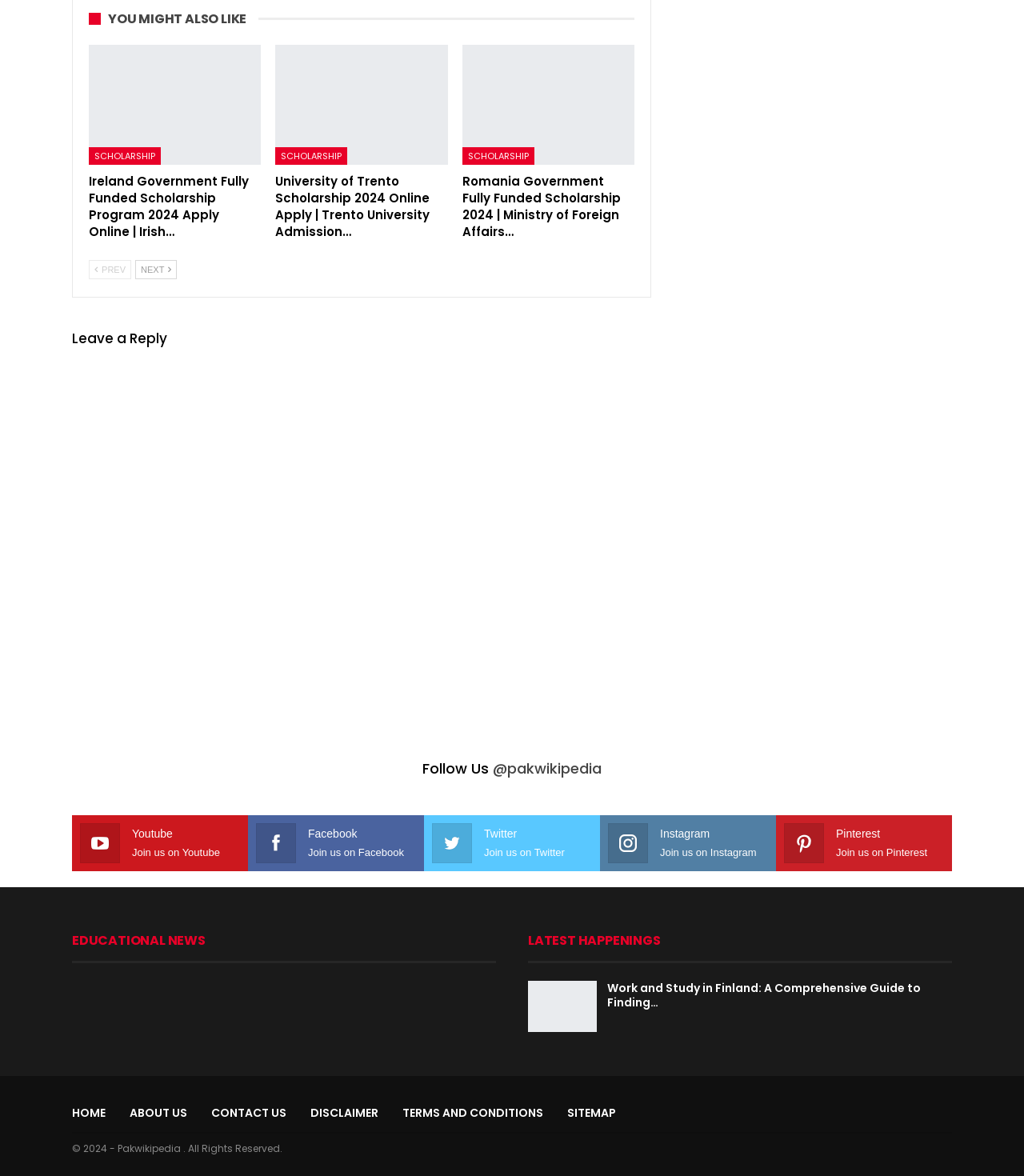Please identify the bounding box coordinates of the element that needs to be clicked to execute the following command: "Click on the 'HOME' link". Provide the bounding box using four float numbers between 0 and 1, formatted as [left, top, right, bottom].

[0.07, 0.939, 0.103, 0.953]